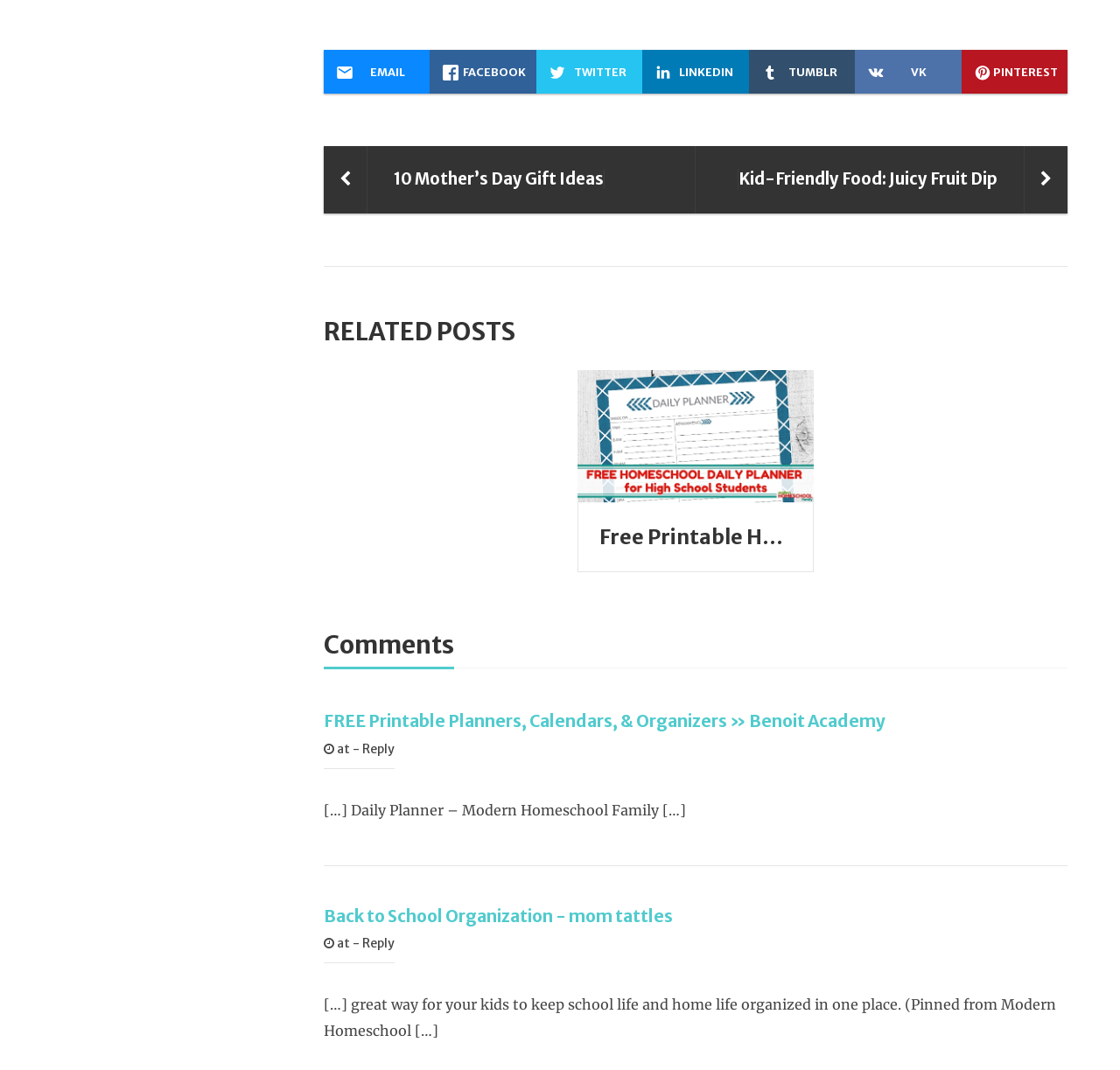Extract the bounding box of the UI element described as: "Kid-Friendly Food: Juicy Fruit Dip".

[0.659, 0.158, 0.891, 0.177]